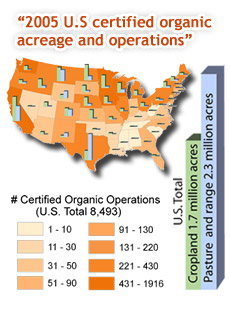Describe every aspect of the image in depth.

The image presents a map of the United States illustrating "2005 U.S. certified organic acreage and operations." The map features various shades of orange, suggesting the density of certified organic operations across different states. Each state is labeled with the number of certified organic operations, categorized into ranges that indicate the scale of organic farming in those areas. The accompanying legend specifies that the U.S. total includes 8,493 certified organic operations, and it breaks down the total acreage into cropland (1.7 million acres) and pasture and range (2.3 million acres). This visual representation highlights the organic farming landscape in 2005, showcasing both the progress made in the organic movement and the geographical variations in organic agriculture across the country.